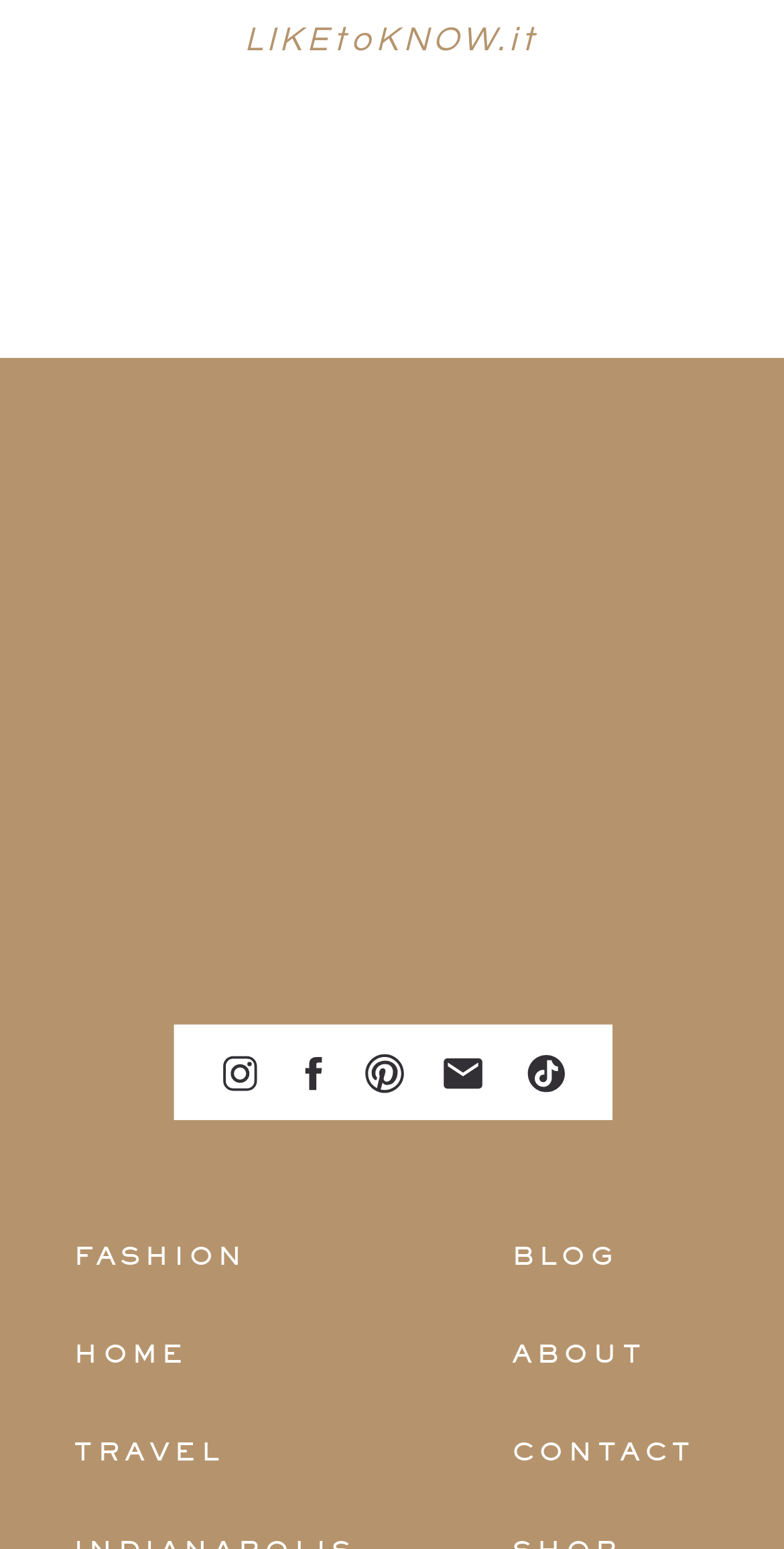Please determine the bounding box coordinates for the element with the description: "parent_node: LIKEtoKNOW.it".

[0.334, 0.062, 0.669, 0.231]